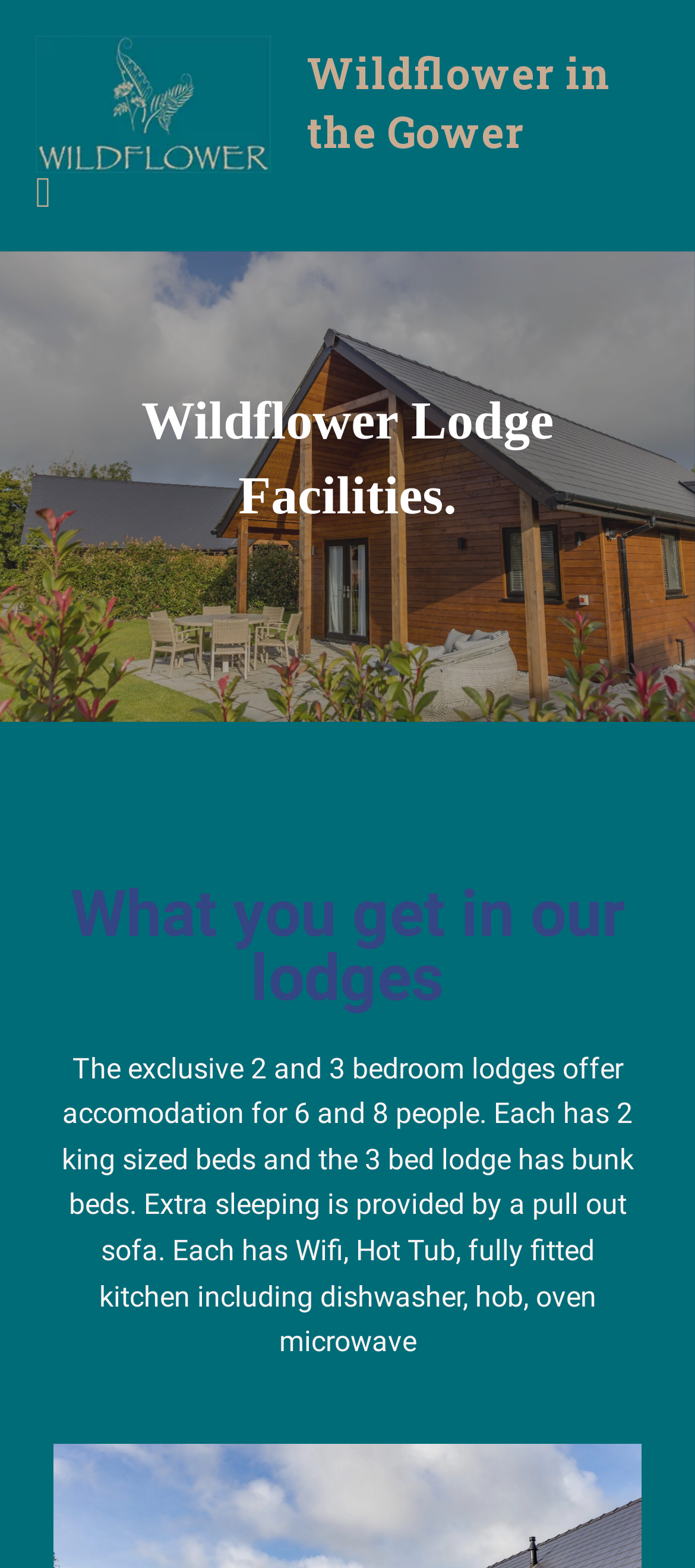From the webpage screenshot, predict the bounding box of the UI element that matches this description: "Wildflower in the Gower".

[0.442, 0.028, 0.88, 0.103]